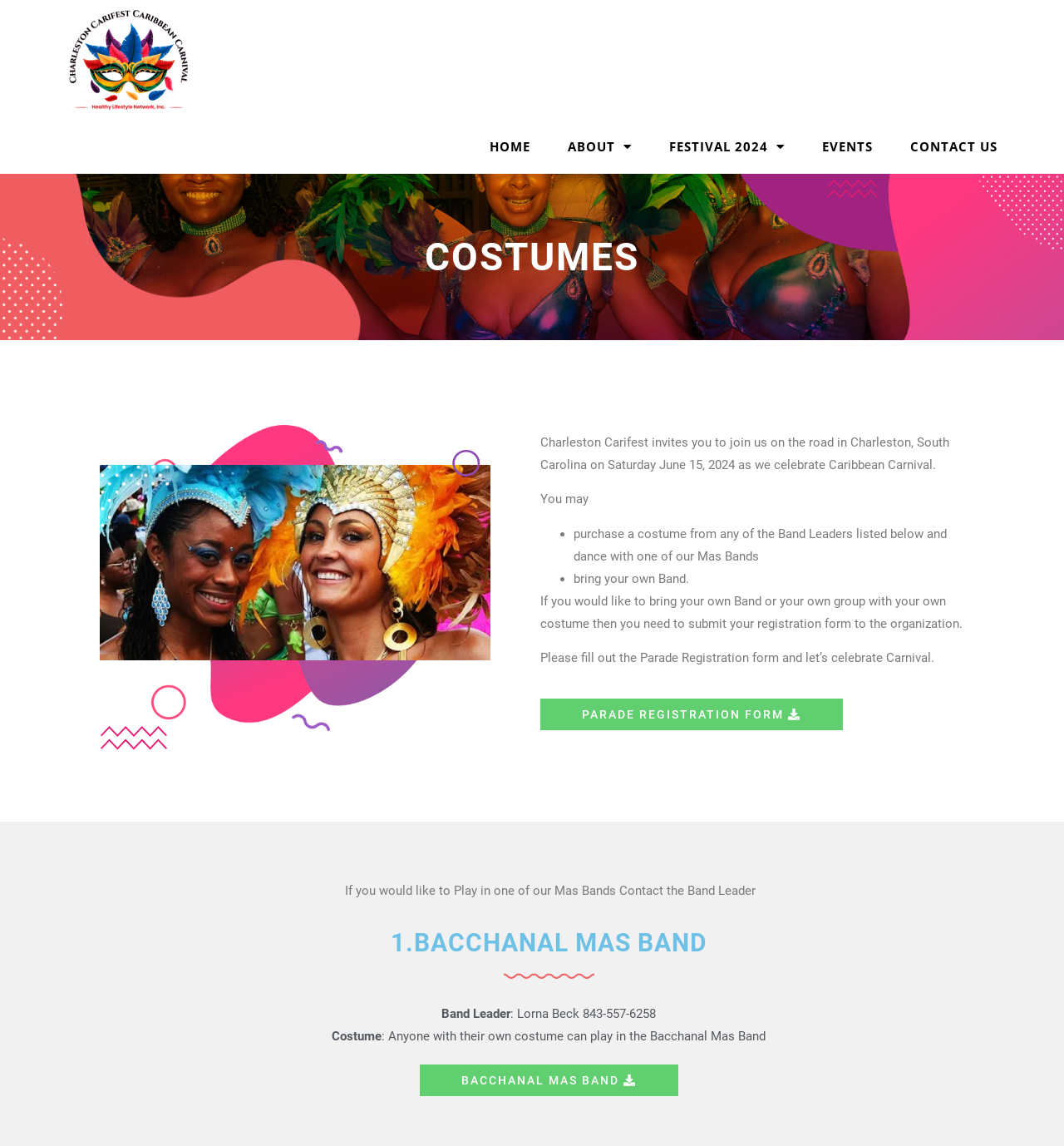What is required to play in the Bacchanal Mas Band?
Use the image to answer the question with a single word or phrase.

Own costume